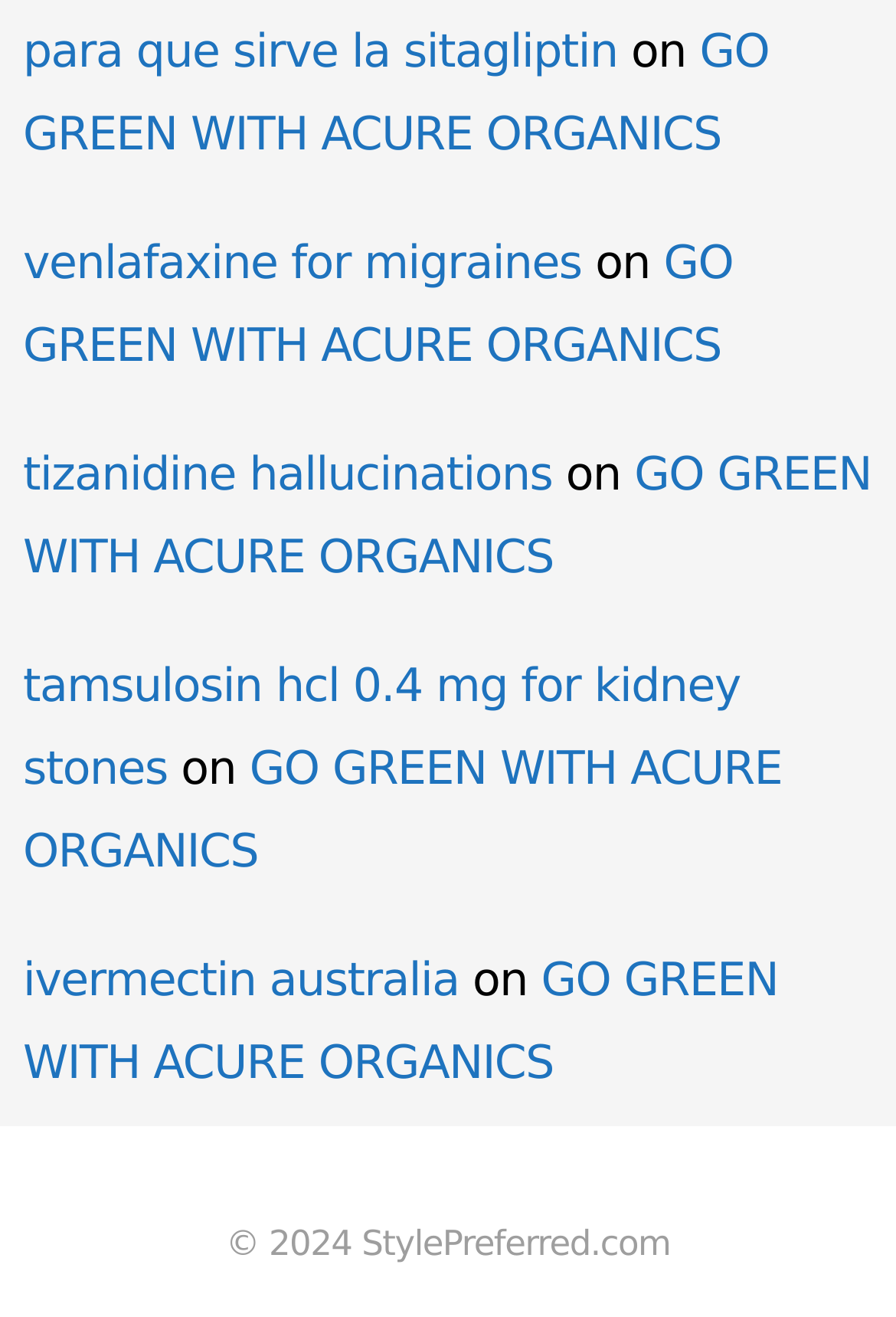Please provide a brief answer to the question using only one word or phrase: 
How many articles are on this webpage?

5